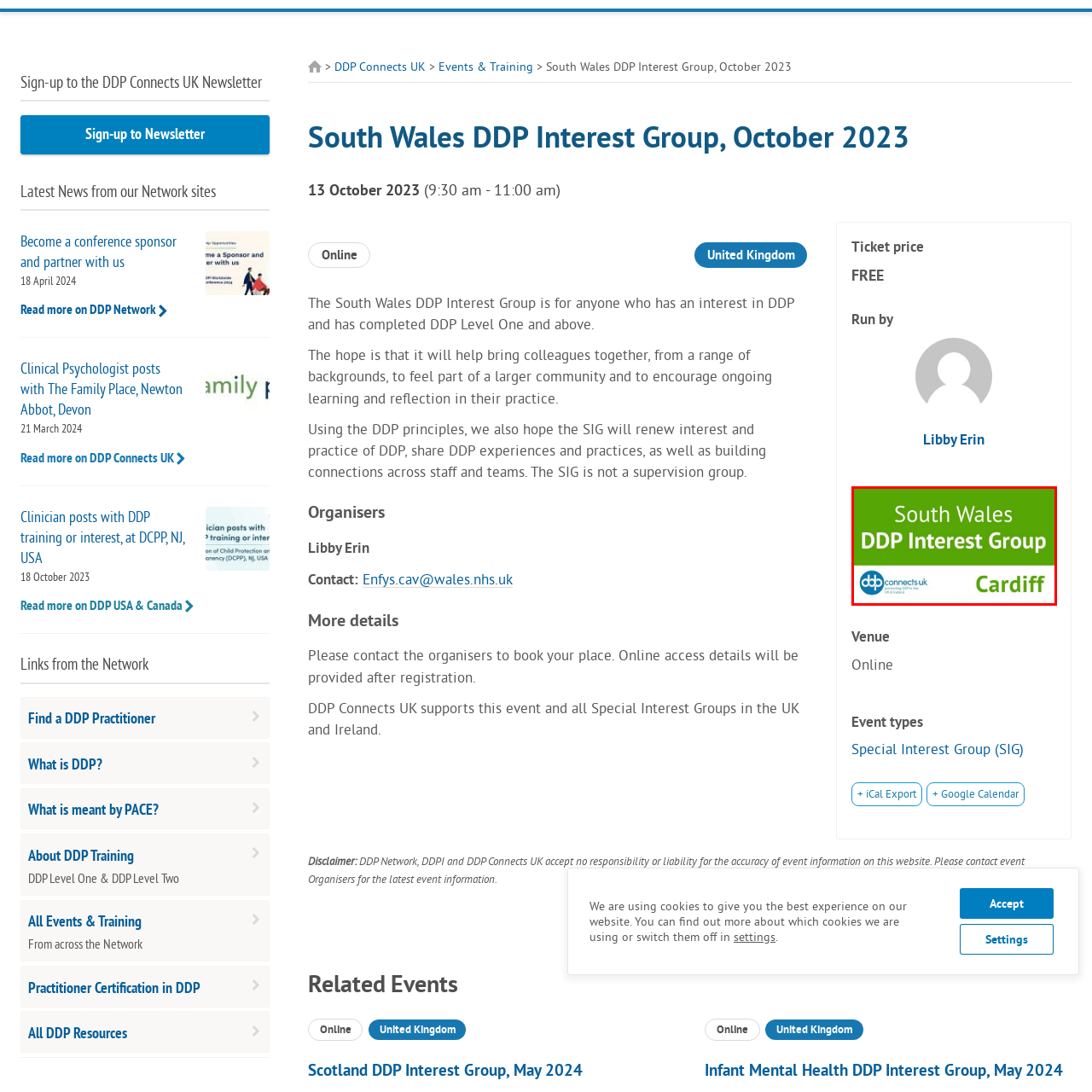Describe fully the image that is contained within the red bounding box.

This image represents the branding for the "South Wales DDP Interest Group," an initiative under the DDP Connects UK network. The design features a bold green background that highlights the group's name prominently, with "South Wales" and "DDP Interest Group" displayed in large text for easy visibility. Below the main title, the logo of DDP Connects UK is included, adding credibility and connection to the wider network. The city name, "Cardiff," is also featured in large, clear font, indicating the geographical focus of this interest group. This visual serves to promote engagement for the upcoming online event scheduled for October 13, 2023, inviting those interested in DDP (Dyadic Developmental Psychotherapy) to participate and connect with colleagues in the field.